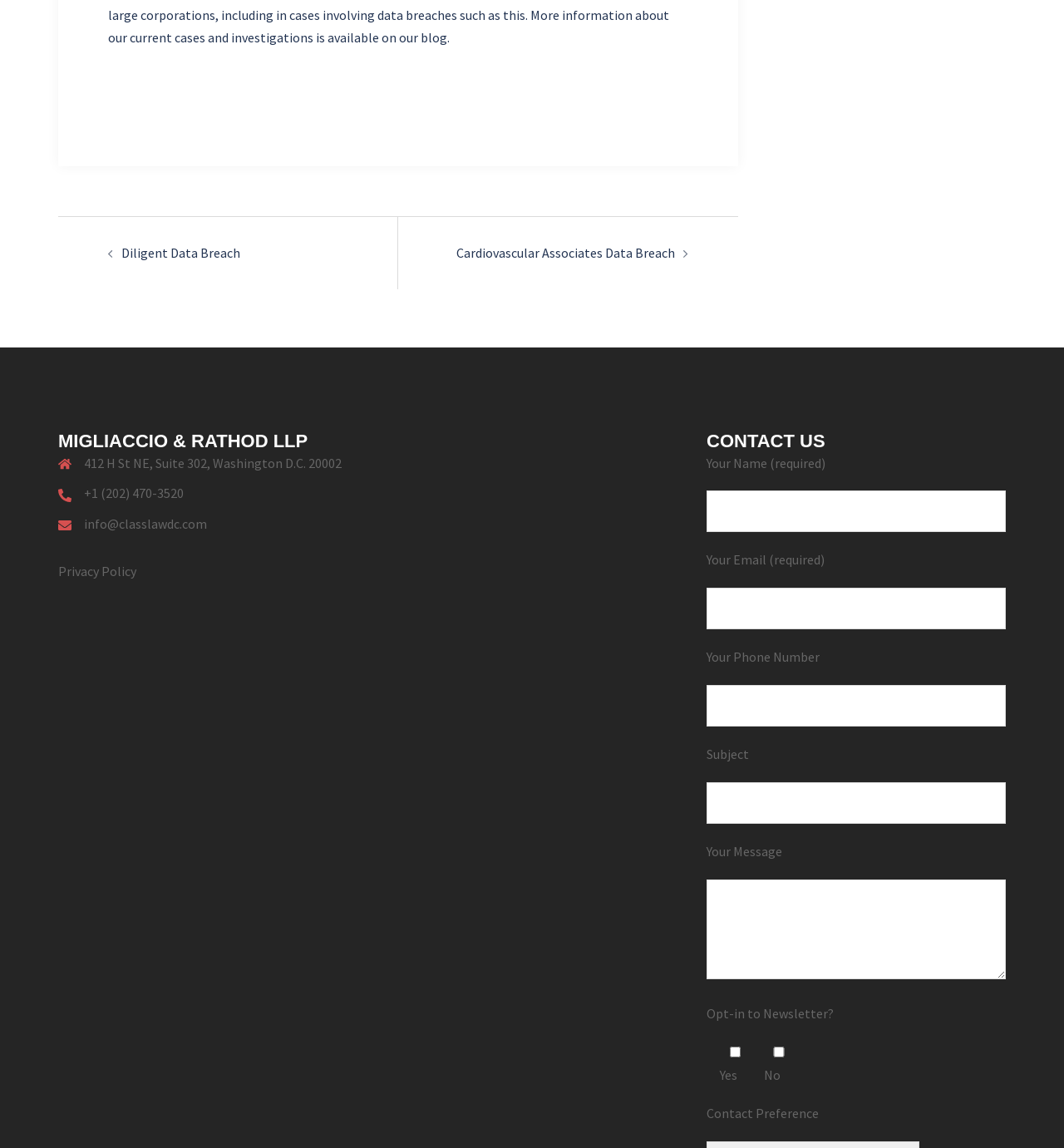Identify the bounding box for the described UI element. Provide the coordinates in (top-left x, top-left y, bottom-right x, bottom-right y) format with values ranging from 0 to 1: Privacy Policy

[0.055, 0.49, 0.128, 0.505]